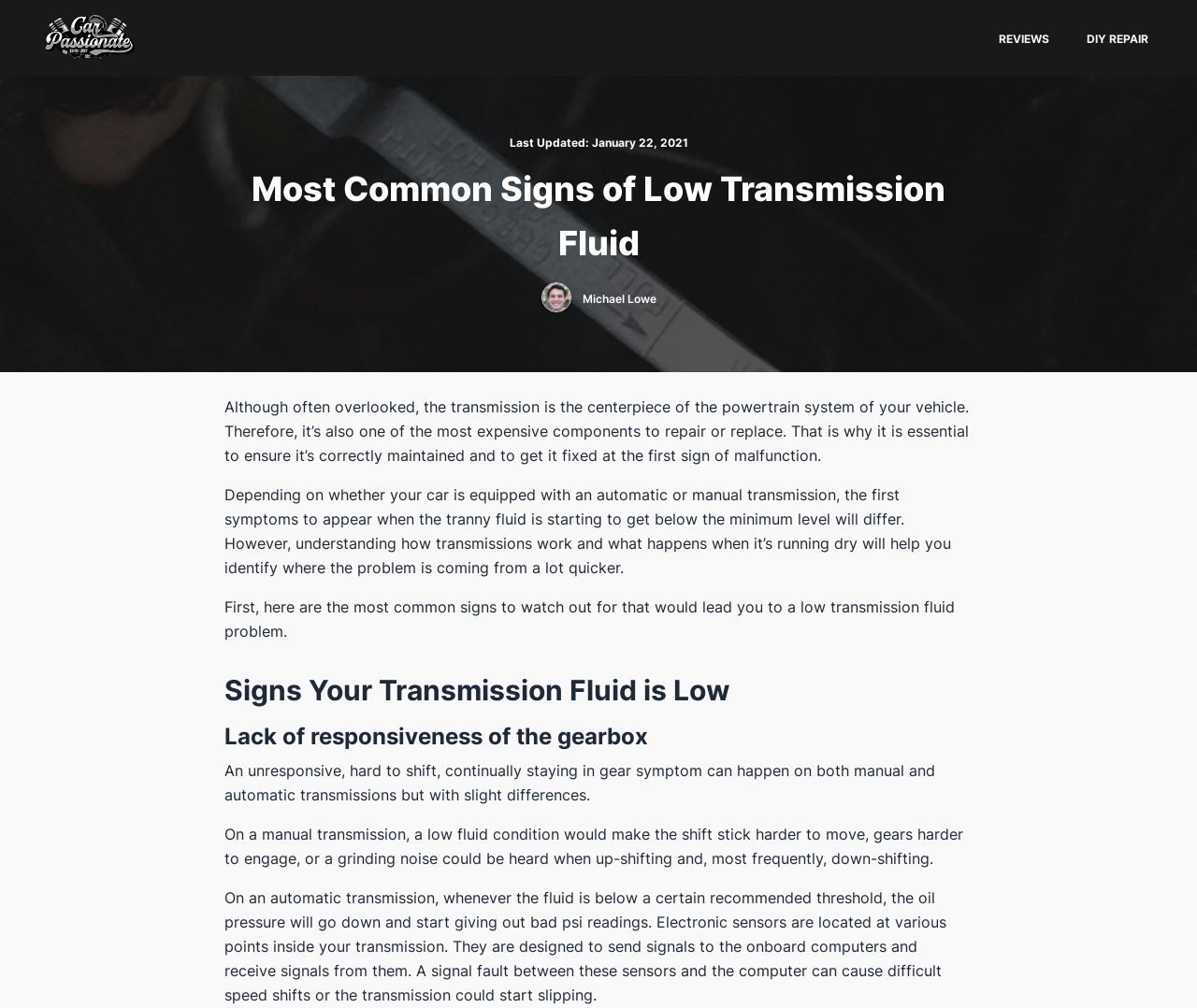Please identify the primary heading on the webpage and return its text.

Most Common Signs of Low Transmission Fluid